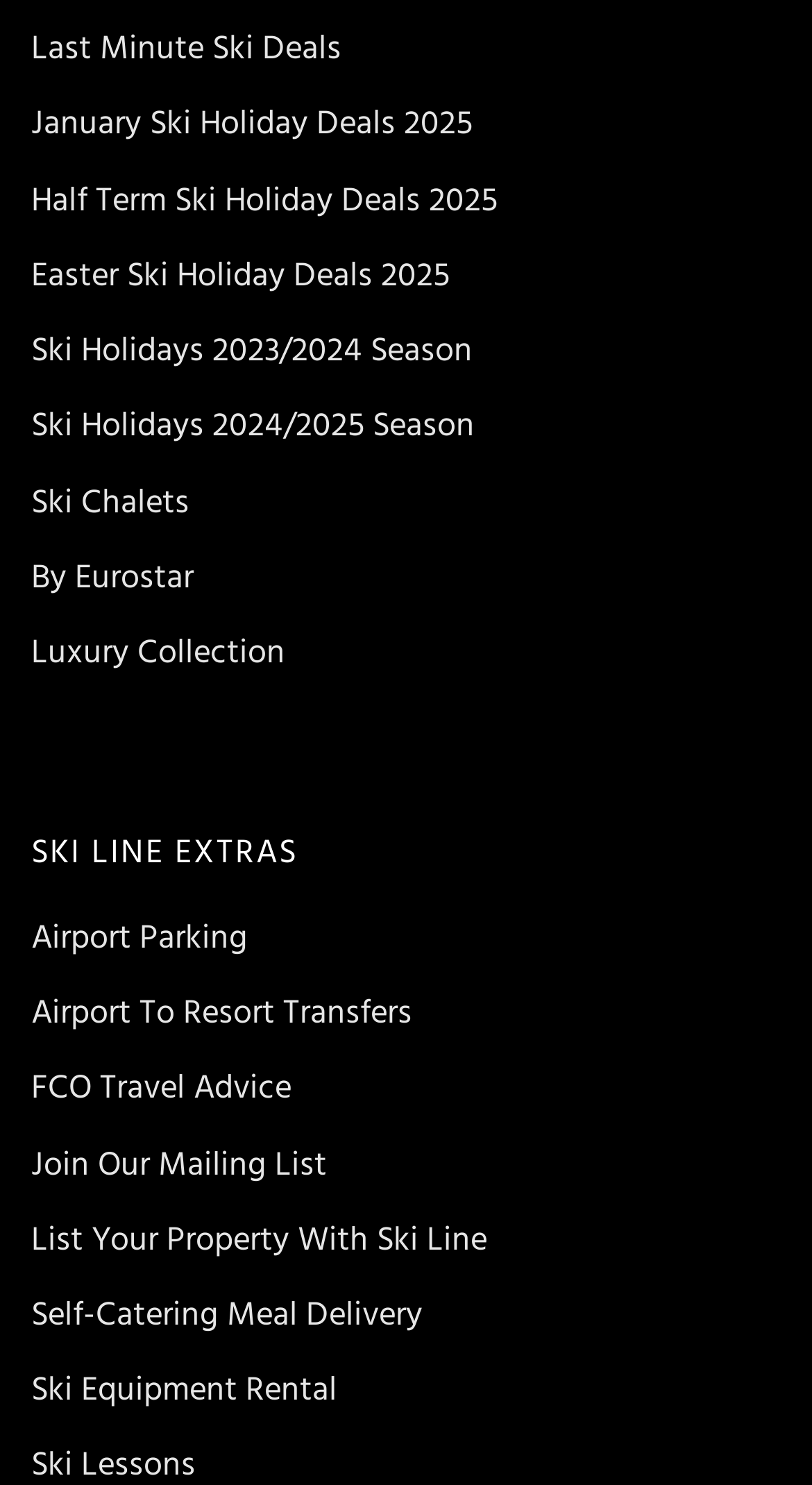Give the bounding box coordinates for this UI element: "Last Minute Ski Deals". The coordinates should be four float numbers between 0 and 1, arranged as [left, top, right, bottom].

[0.038, 0.013, 0.962, 0.053]